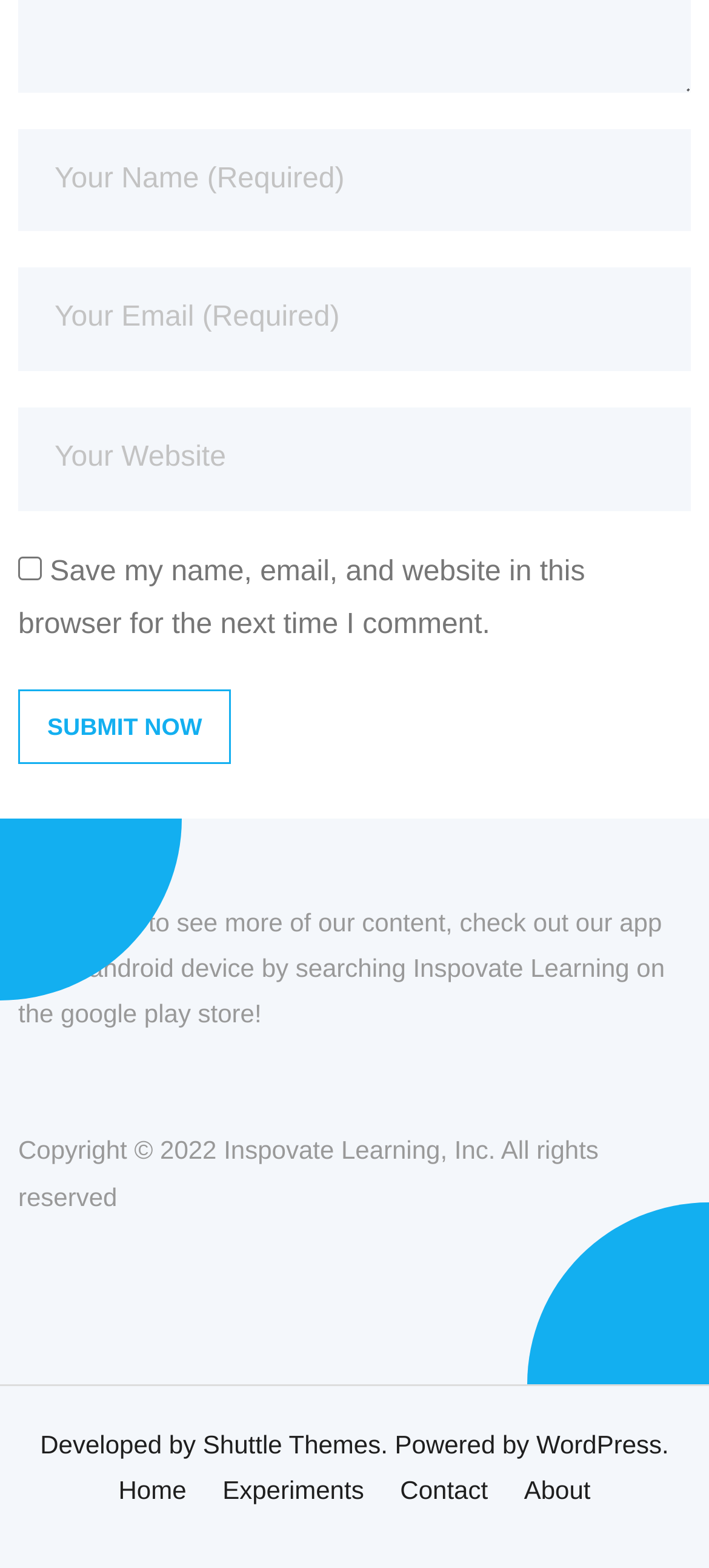Provide the bounding box coordinates for the UI element described in this sentence: "Shuttle Themes". The coordinates should be four float values between 0 and 1, i.e., [left, top, right, bottom].

[0.286, 0.912, 0.537, 0.93]